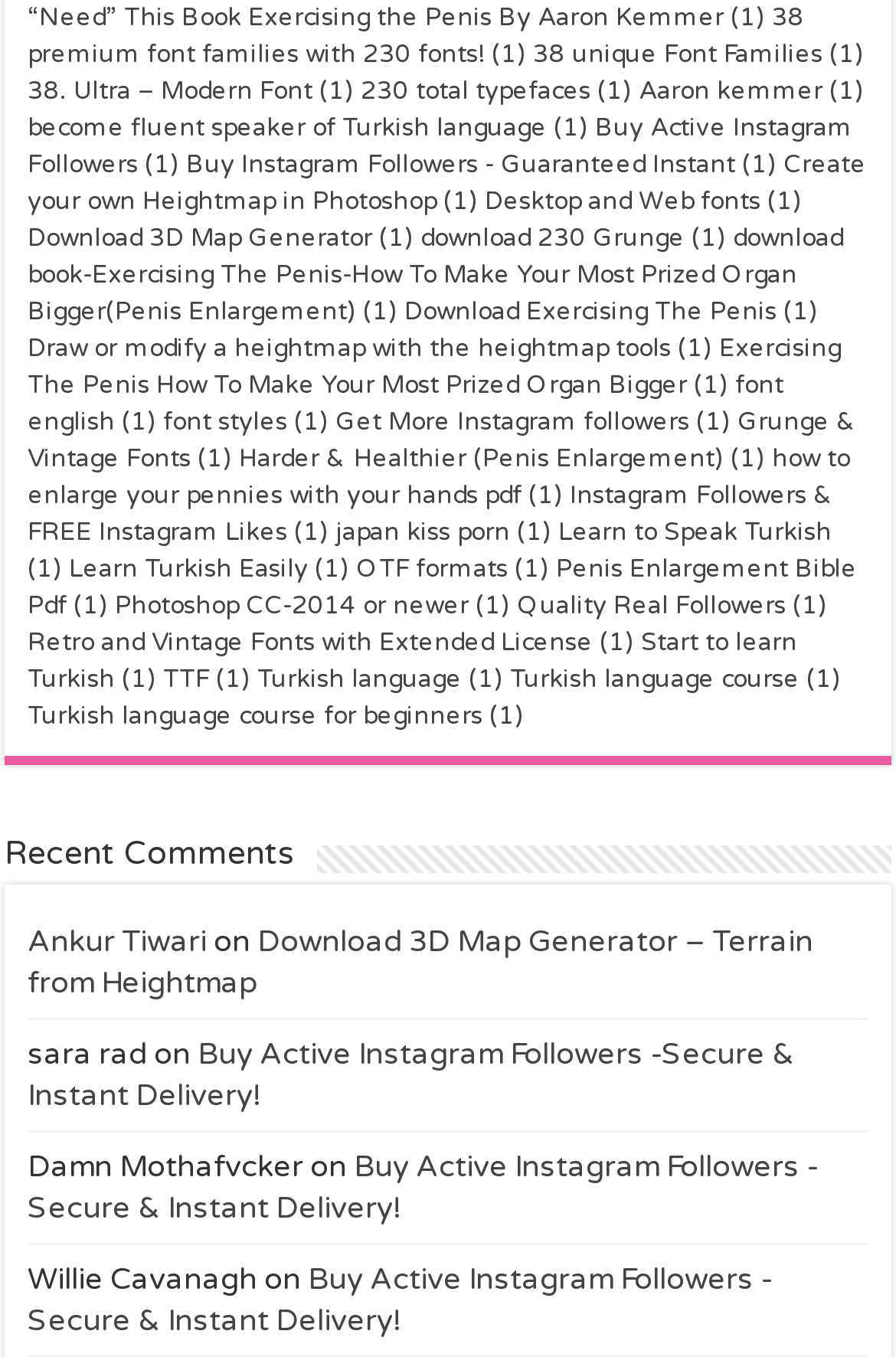Determine the bounding box coordinates of the clickable region to execute the instruction: "Click the 'Log in' link". The coordinates should be four float numbers between 0 and 1, denoted as [left, top, right, bottom].

None